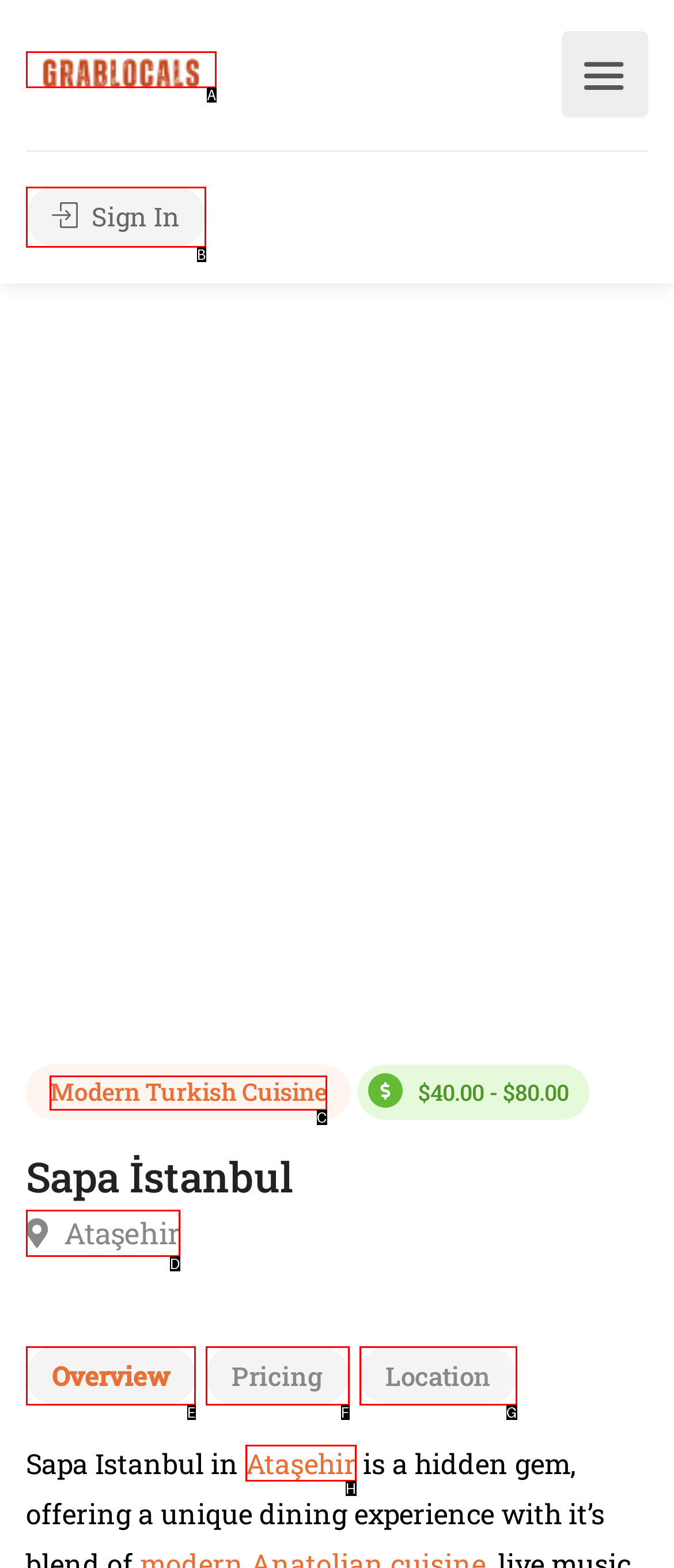Select the letter of the UI element that matches this task: View Modern Turkish Cuisine
Provide the answer as the letter of the correct choice.

C